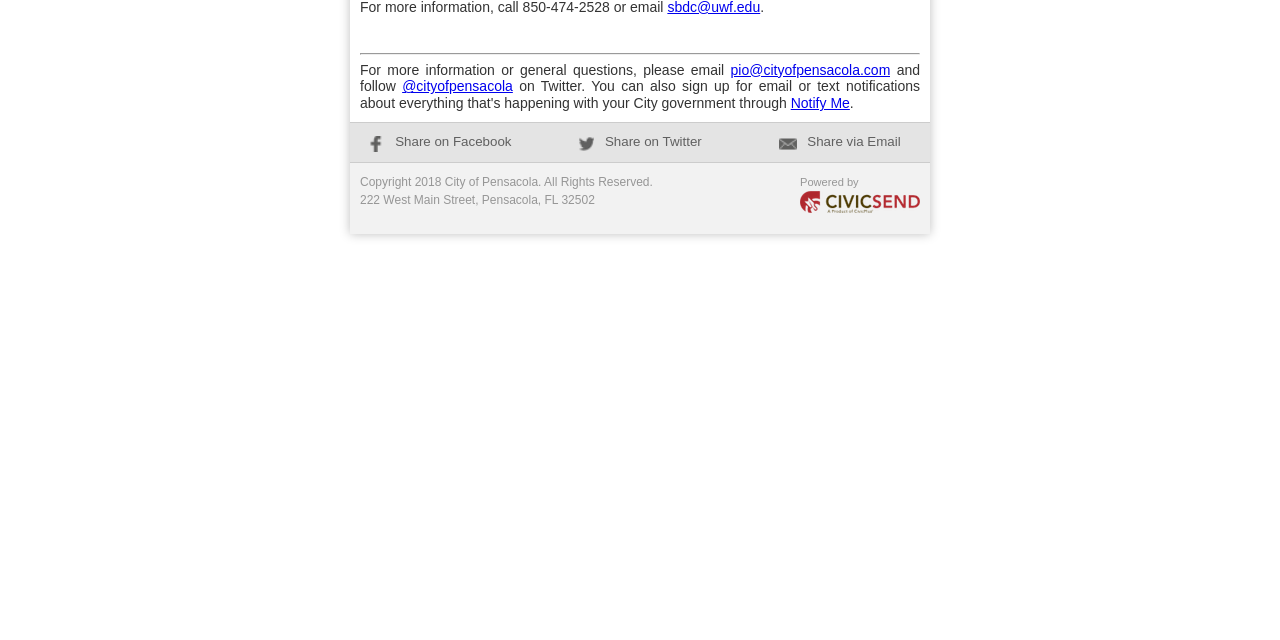Identify the bounding box for the UI element described as: "@cityofpensacola". The coordinates should be four float numbers between 0 and 1, i.e., [left, top, right, bottom].

[0.314, 0.122, 0.401, 0.147]